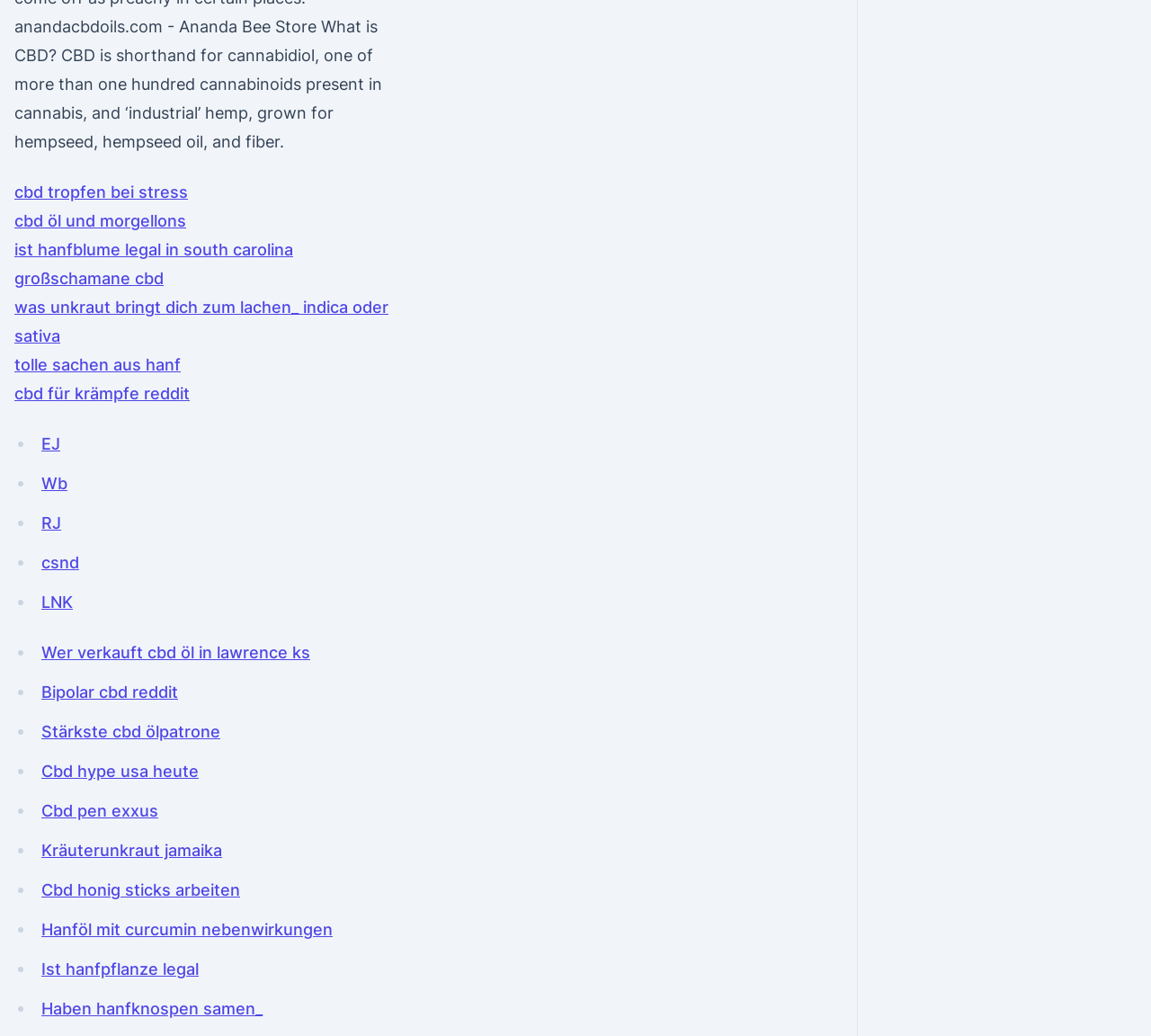Use one word or a short phrase to answer the question provided: 
What language is the webpage in?

German